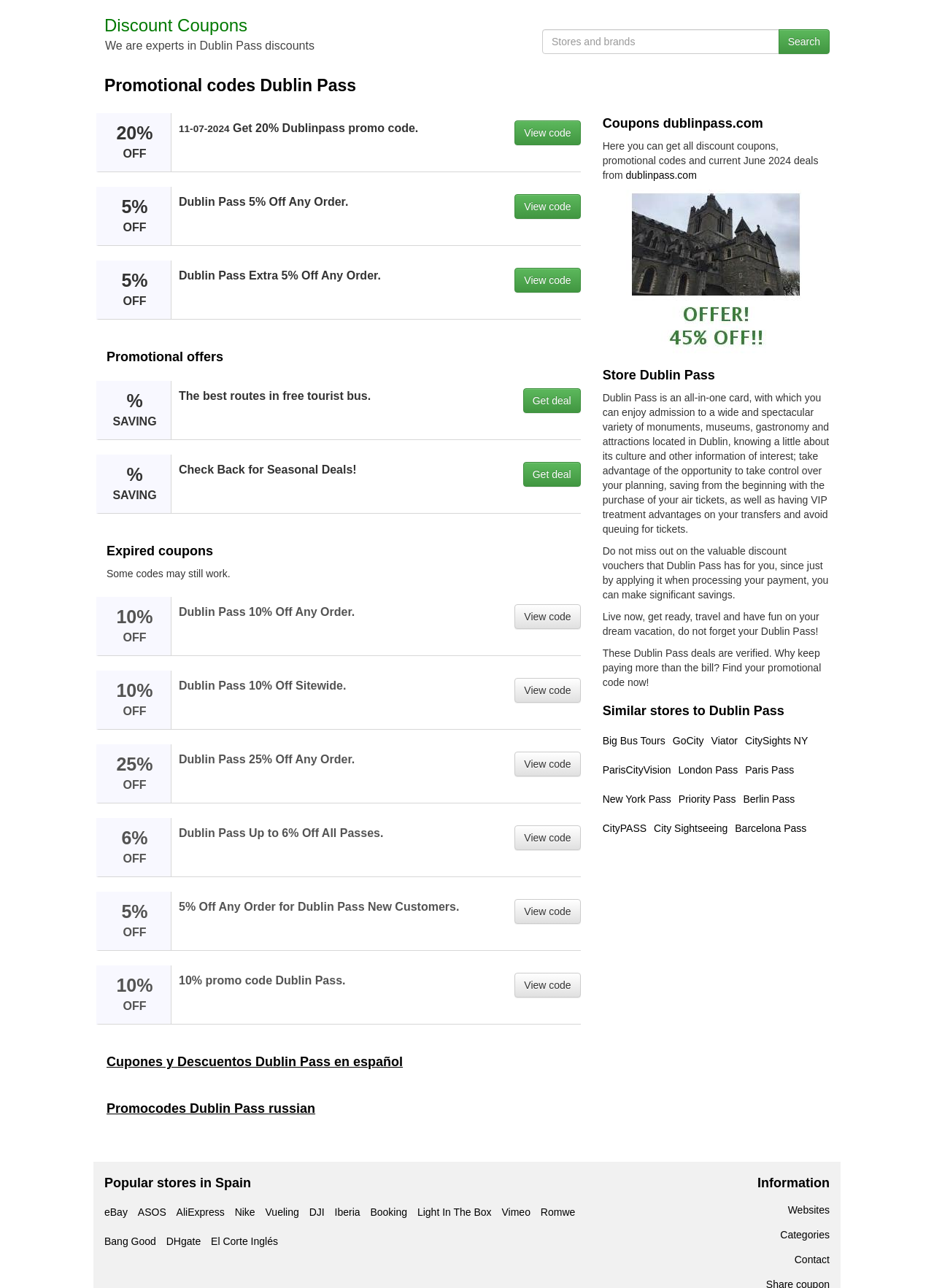Craft a detailed narrative of the webpage's structure and content.

This webpage is about Dublin Pass, a tourist card that provides admission to various attractions in Dublin. The page is divided into several sections, each with its own set of promotional codes, discounts, and deals.

At the top of the page, there is a heading that reads "Promotional codes Dublin Pass 10% off | June 2024" and a link to "Discount Coupons". Below this, there is a brief introduction to Dublin Pass and a search bar with a "Stores and brands" dropdown menu and a "Search" button.

The main section of the page is dedicated to promotional codes and discounts. There are several sections, each with a heading that indicates the type of deal, such as "Promotional offers", "Expired coupons", and "Cupones y Descuentos Dublin Pass en español" (which is in Spanish). Within each section, there are multiple deals listed, each with a percentage discount (e.g., 20% off, 5% off), a brief description, and a "View code" or "Get deal" button.

To the right of the main section, there is a sidebar with headings such as "Coupons dublinpass.com", "Store Dublin Pass", and "Similar stores to Dublin Pass". The "Coupons dublinpass.com" section has a brief description of Dublin Pass and a link to the website. The "Store Dublin Pass" section provides more information about Dublin Pass, including its benefits and how to use it. The "Similar stores to Dublin Pass" section lists several other tourist card companies, such as Big Bus Tours, GoCity, and Viator, with links to their websites.

At the bottom of the page, there is a section titled "Popular stores in Spain" with links to several popular online stores, including eBay, ASOS, and others.